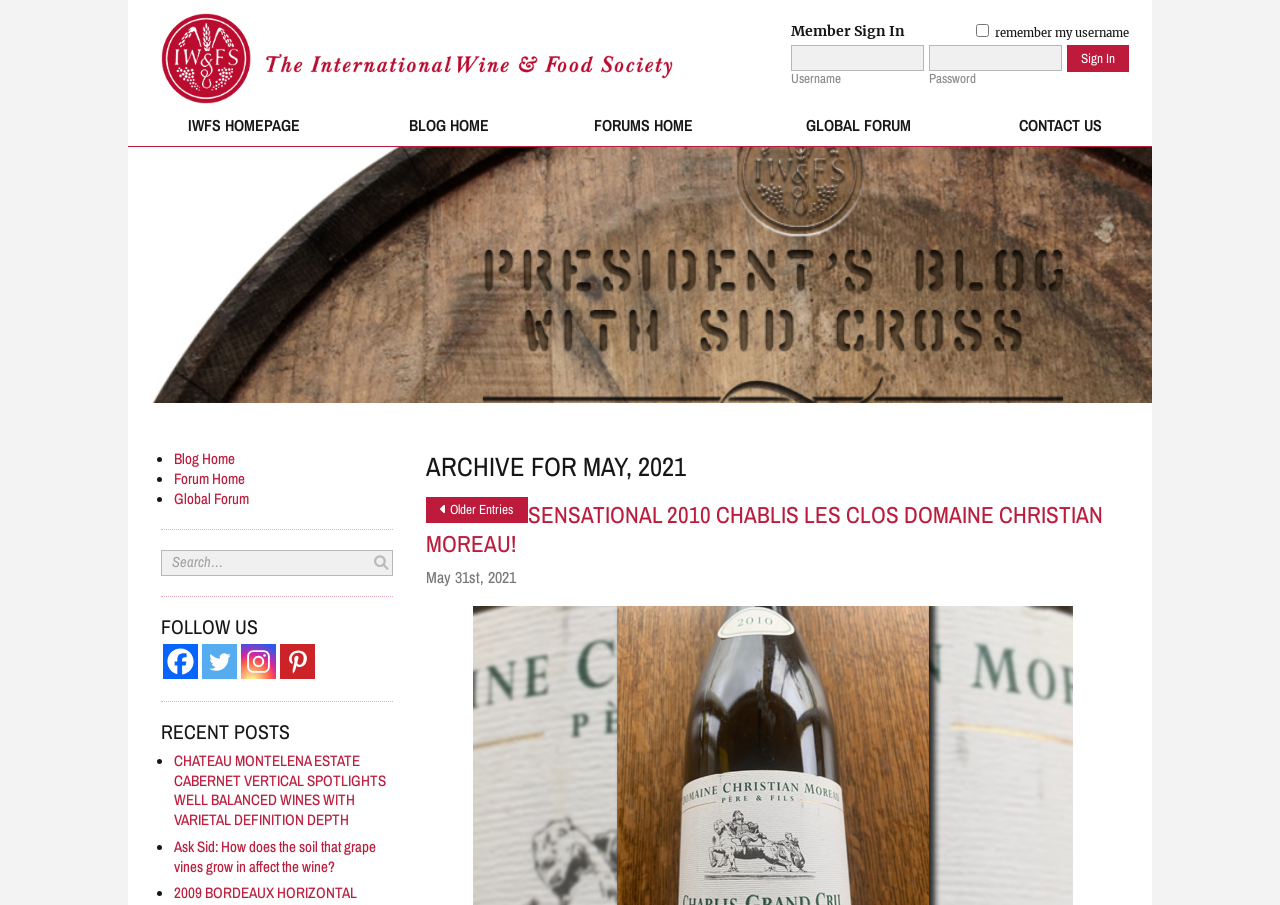What is the date of the blog post 'SENSATIONAL 2010 CHABLIS LES CLOS DOMAINE CHRISTIAN MOREAU!'?
Please answer the question with a detailed response using the information from the screenshot.

The date of the blog post 'SENSATIONAL 2010 CHABLIS LES CLOS DOMAINE CHRISTIAN MOREAU!' is May 31st, 2021, which is displayed below the post title.